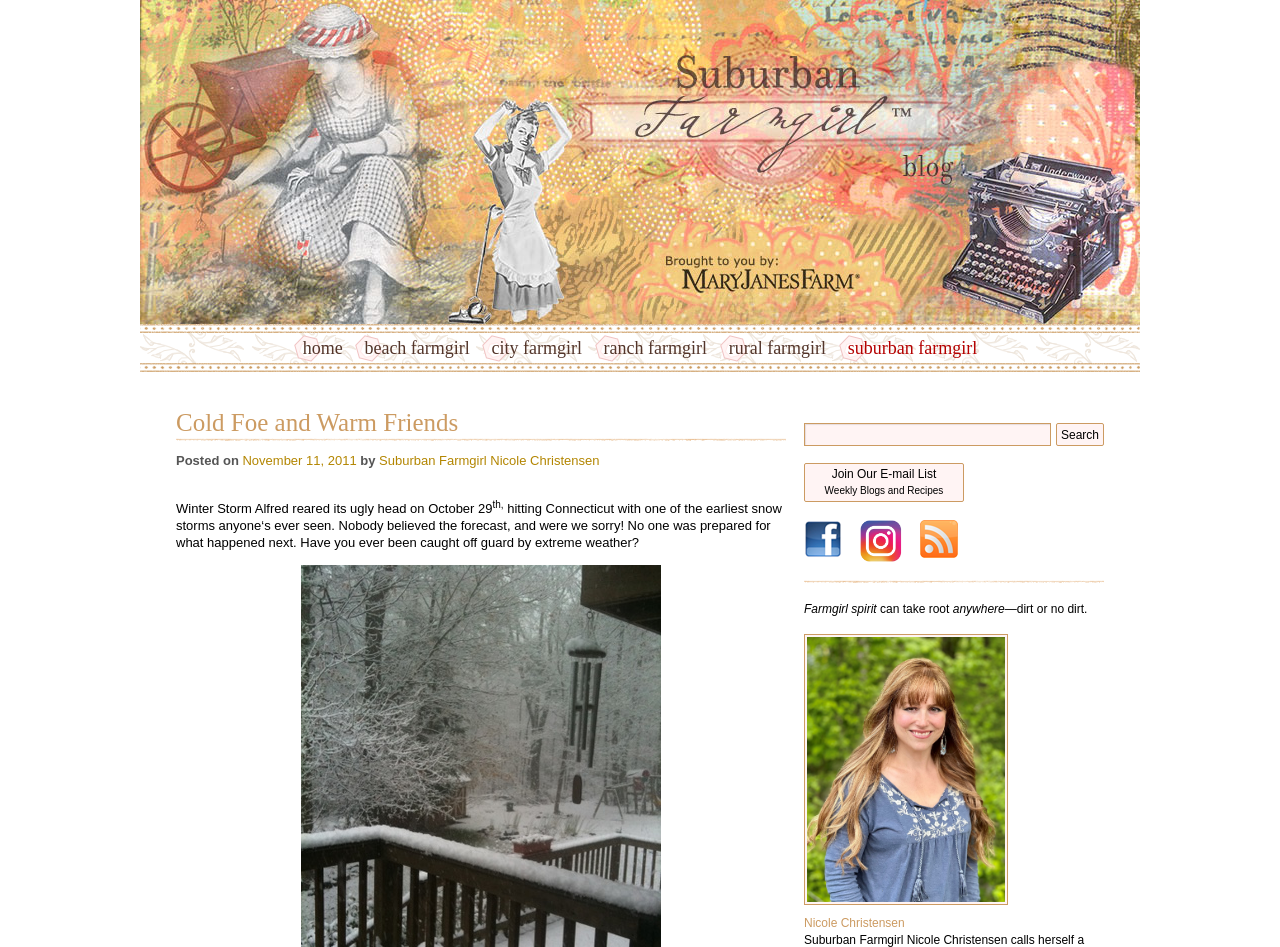Identify the main heading of the webpage and provide its text content.

Cold Foe and Warm Friends